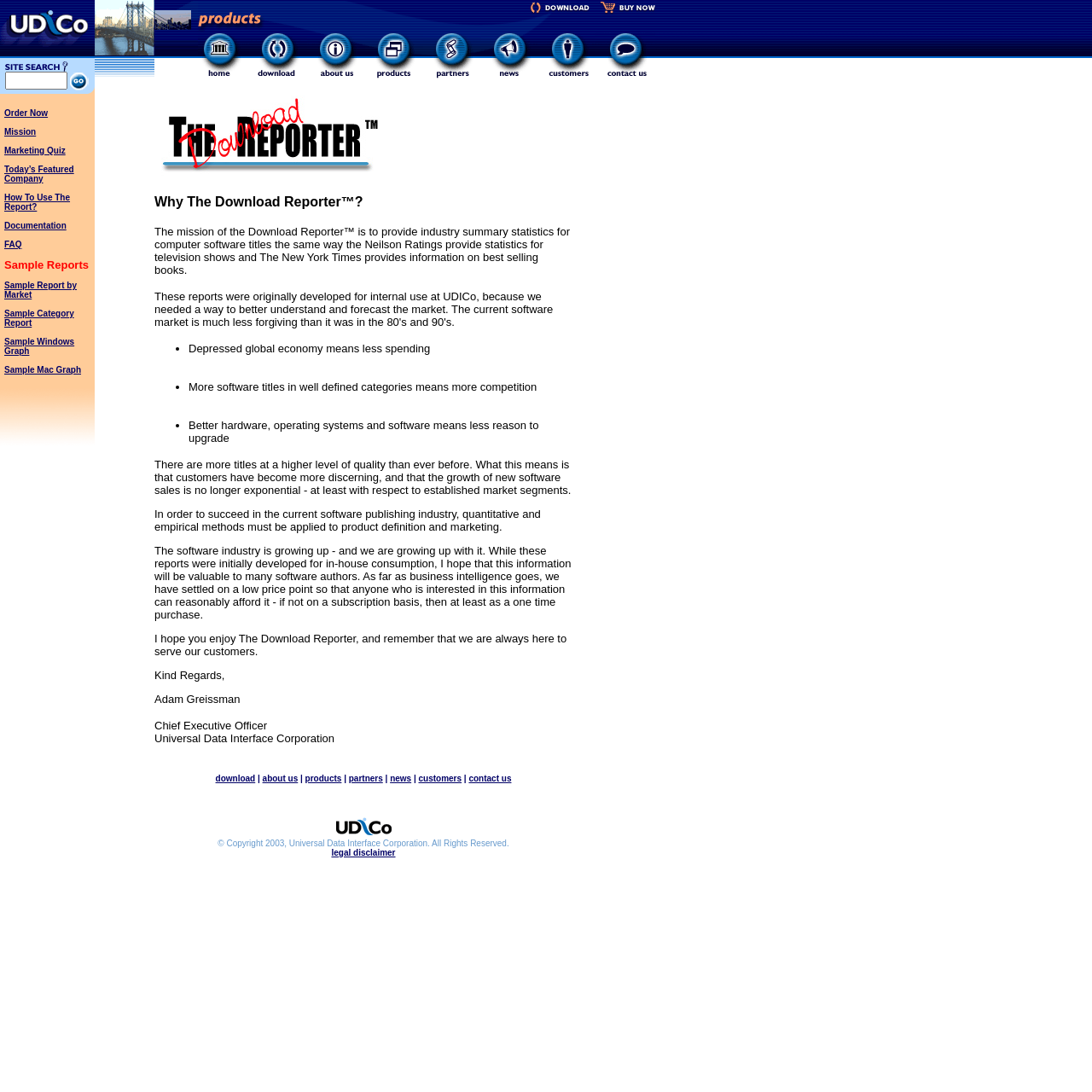Find the bounding box coordinates of the element to click in order to complete the given instruction: "click the UDICo link."

[0.0, 0.042, 0.087, 0.055]